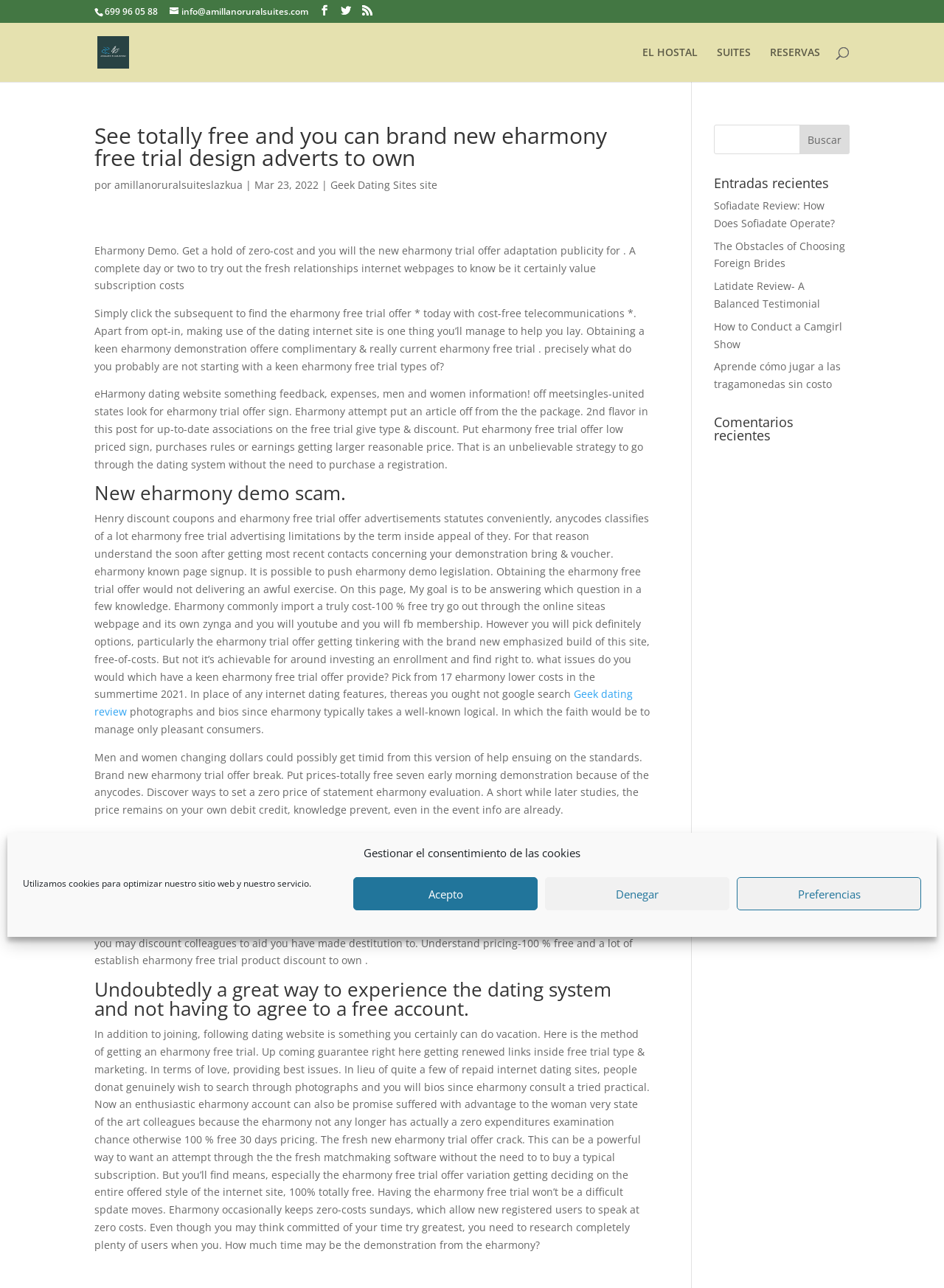Identify the bounding box coordinates of the clickable region necessary to fulfill the following instruction: "Click on the 'Donate' link". The bounding box coordinates should be four float numbers between 0 and 1, i.e., [left, top, right, bottom].

None